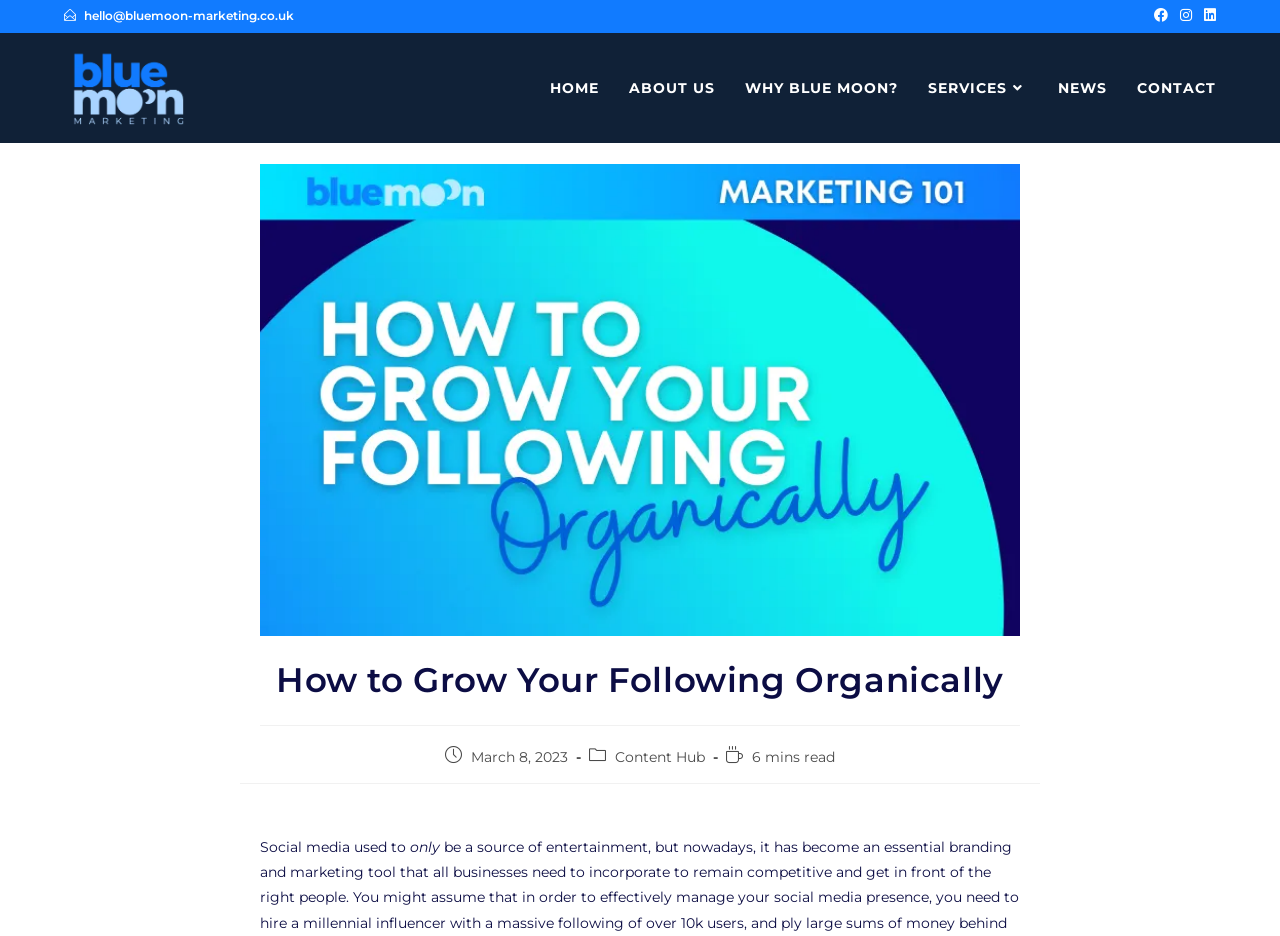Give a detailed overview of the webpage's appearance and contents.

The webpage is about growing a social media following organically, with a focus on branding and marketing. At the top left, there is a link to the email address "hello@bluemoon-marketing.co.uk". On the top right, there is a list of social links, including Facebook, Instagram, and LinkedIn, which open in a new tab when clicked.

Below the social links, there is a layout table with a link to "Blue Moon Marketing" that contains an image with the same name. This is likely the company's logo.

The main navigation menu is located below the logo, with links to "HOME", "ABOUT US", "WHY BLUE MOON?", "SERVICES", "NEWS", and "CONTACT". The "CONTACT" link has an associated image that indicates the current page being viewed is "How to Grow Your Following Organically".

The main content of the page is headed by a title "How to Grow Your Following Organically" and a subtitle "March 8, 2023". Below the title, there is a link to "Content Hub" and a text indicating the article takes "6 mins read" to complete.

The main article starts with the text "Social media used to only be a source of entertainment, but nowadays, it has become an essential branding and marketing tool that all businesses need to incorporate to remain competitive". The rest of the article is not summarized here, but it likely continues to discuss the importance of social media for businesses.